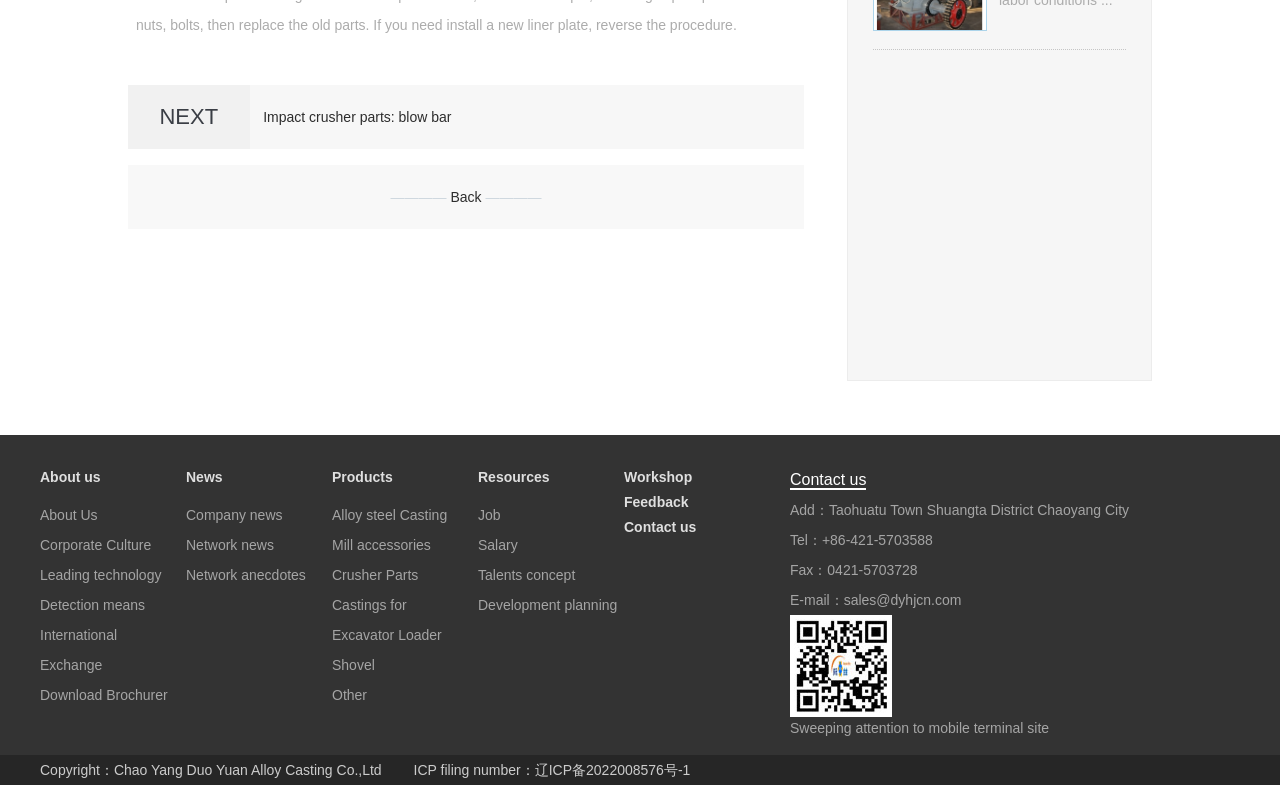Using the provided element description "Castings for Excavator Loader Shovel", determine the bounding box coordinates of the UI element.

[0.259, 0.76, 0.345, 0.857]